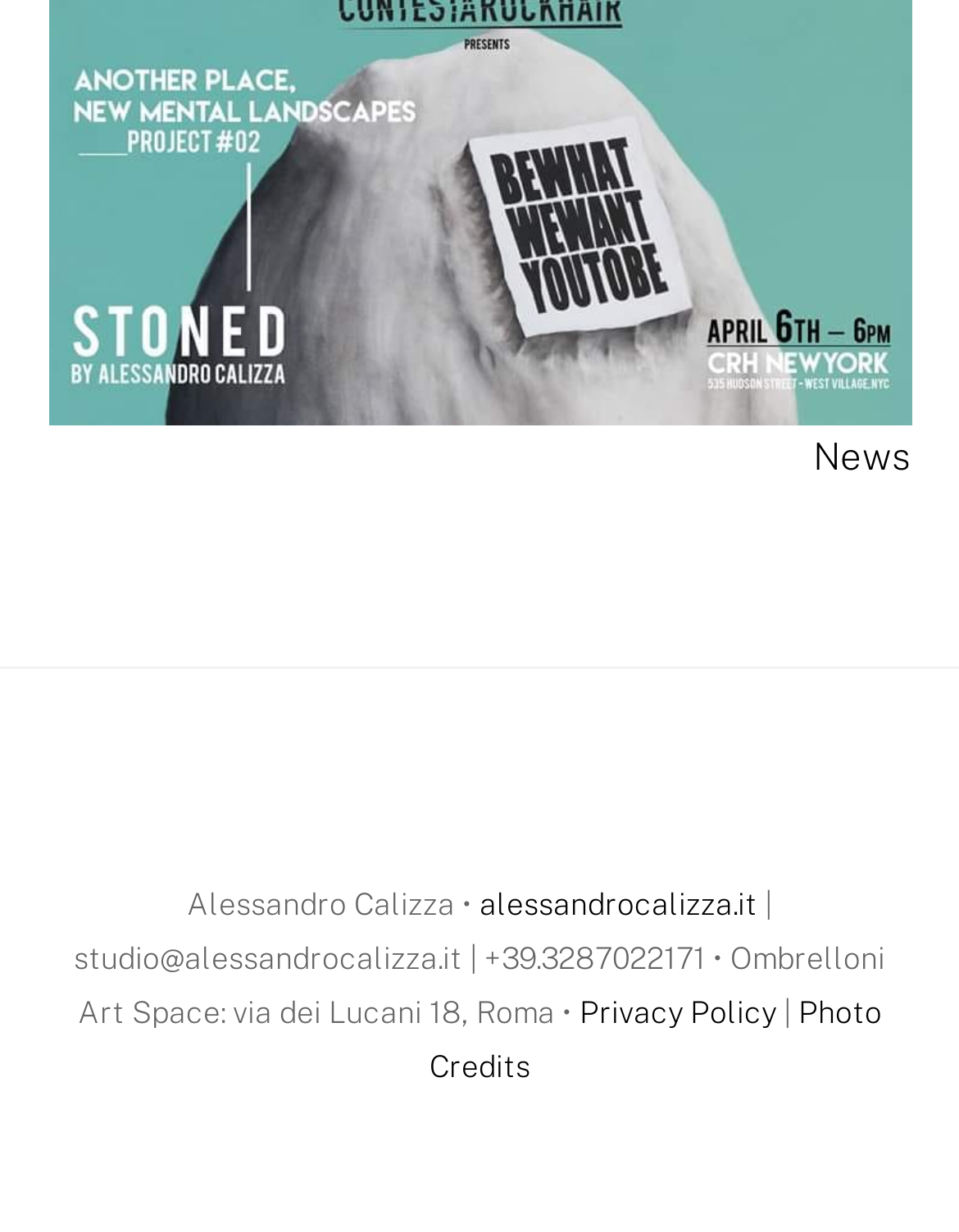What is the phone number?
Give a detailed and exhaustive answer to the question.

The phone number can be found in the StaticText element with the text '| studio@alessandrocalizza.it | +39.3287022171 • Ombrelloni Art Space: via dei Lucani 18, Roma •'. This element is a child of the contentinfo element, which suggests that it is a part of the main content of the webpage.